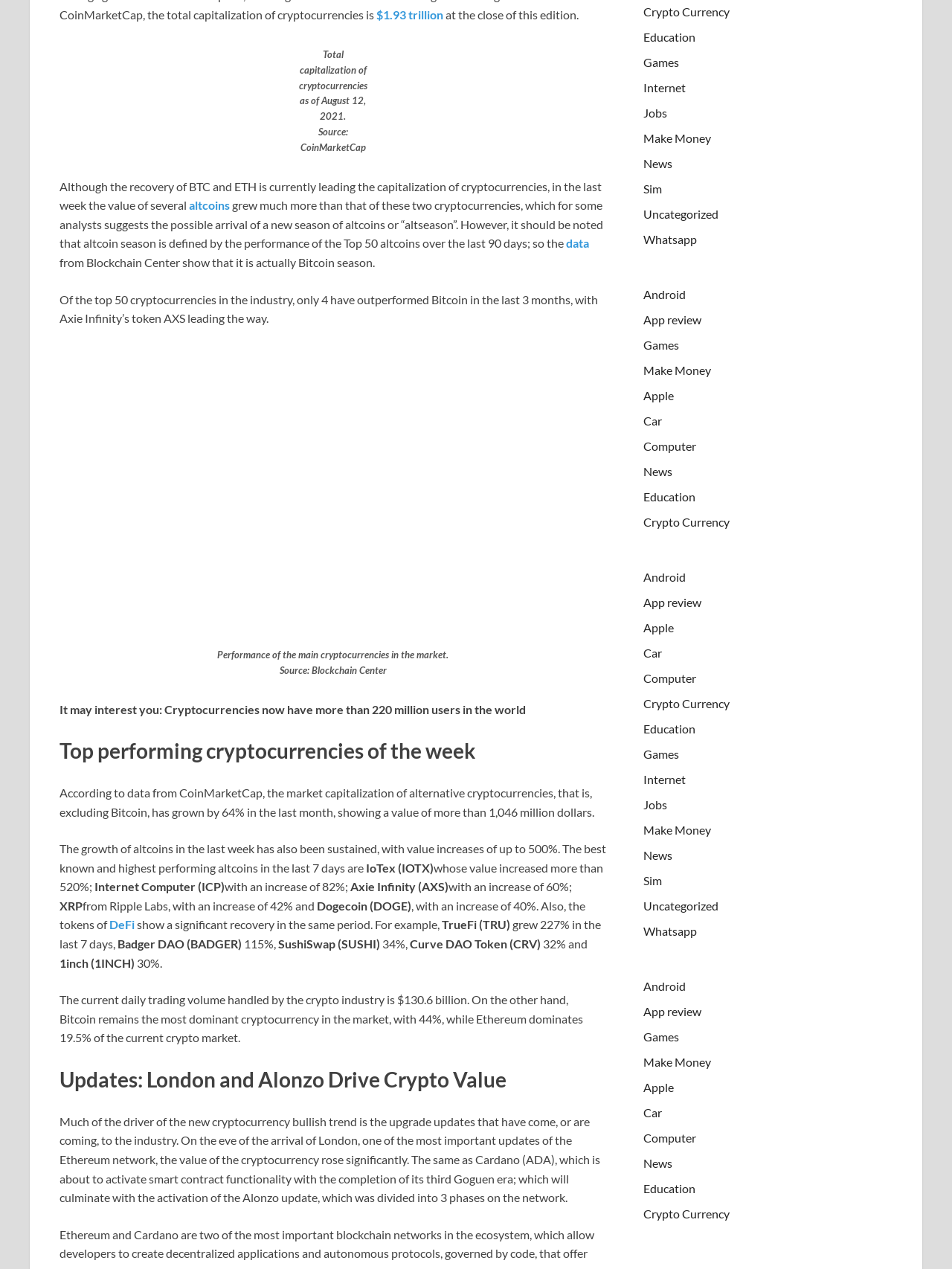Identify the bounding box for the UI element described as: "Crypto Currency". The coordinates should be four float numbers between 0 and 1, i.e., [left, top, right, bottom].

[0.676, 0.003, 0.766, 0.015]